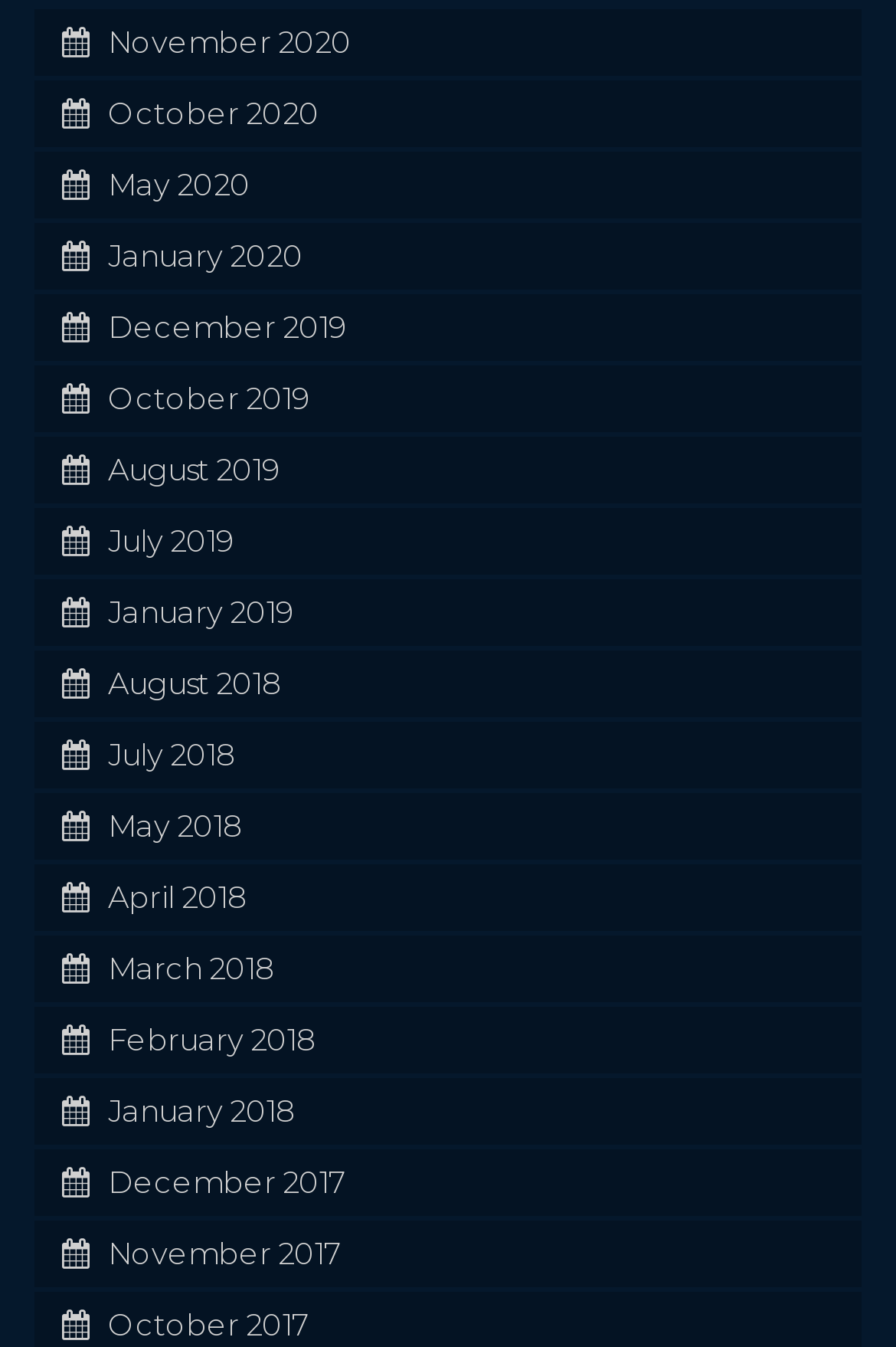How many months are listed from the year 2018?
Please describe in detail the information shown in the image to answer the question.

I can count the number of links that correspond to months from the year 2018, which are 'August 2018', 'July 2018', 'May 2018', 'April 2018', and 'March 2018', totaling 5 months.